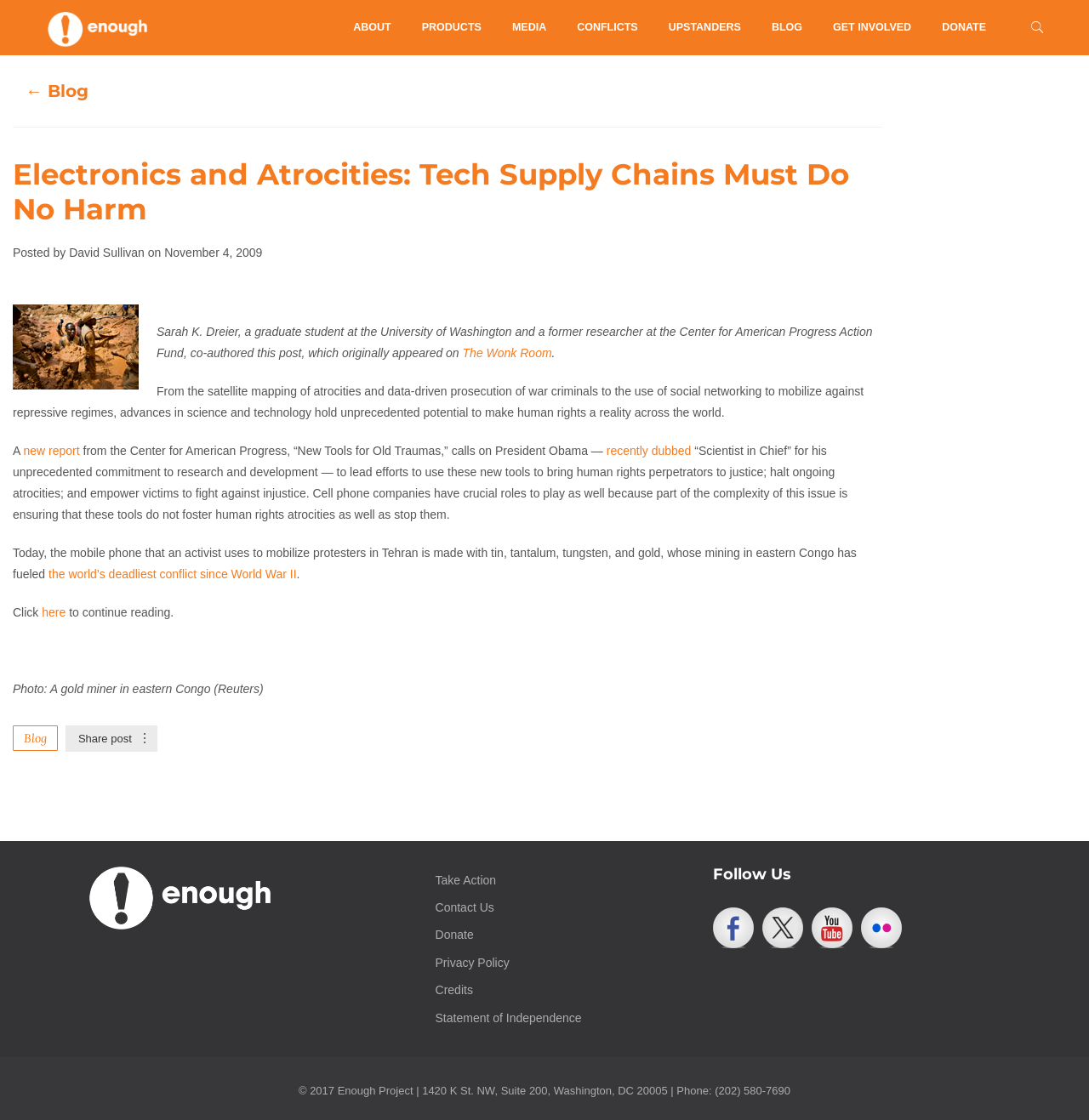Find the bounding box coordinates for the area that should be clicked to accomplish the instruction: "Check the author of the article".

None